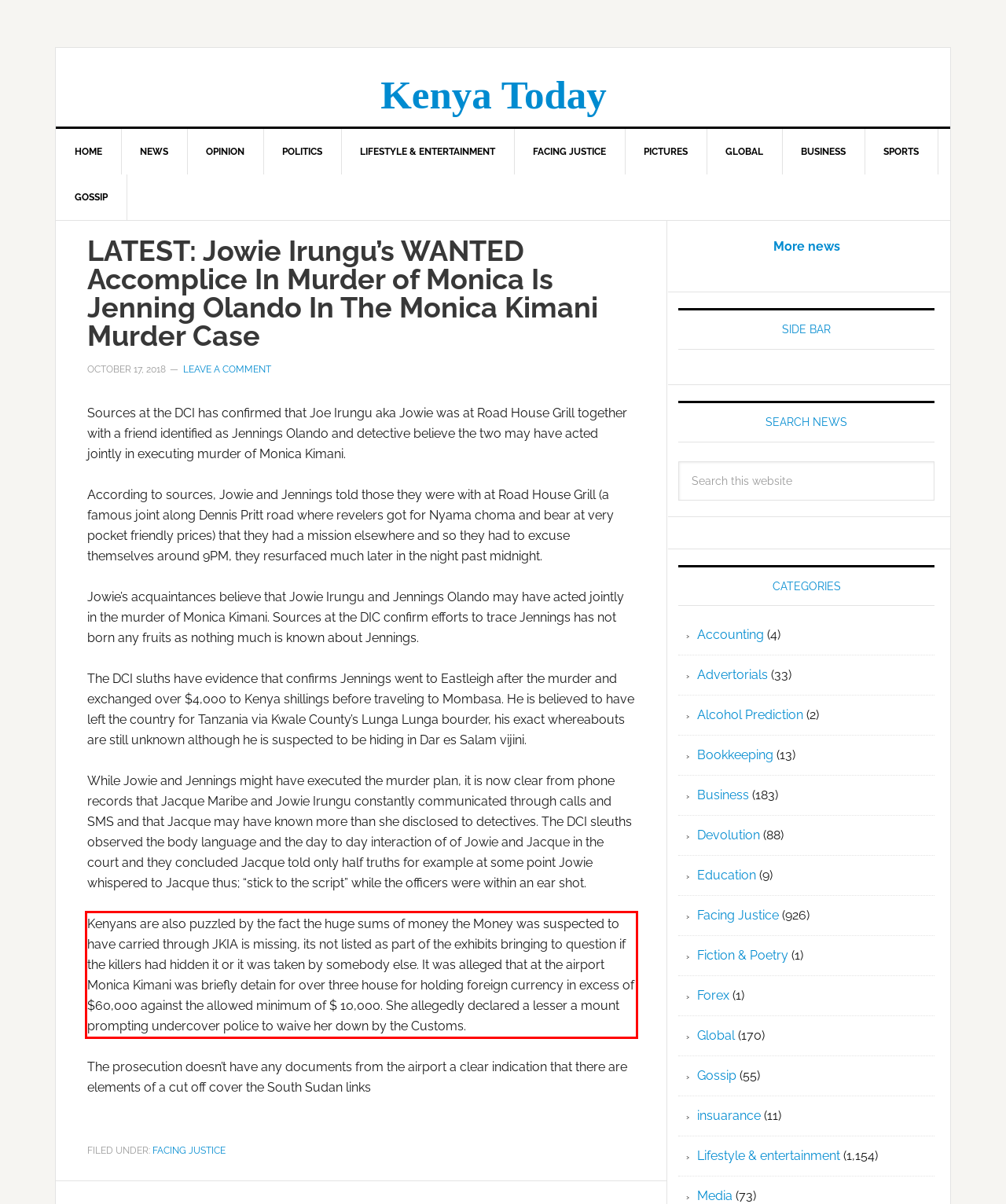Please perform OCR on the text content within the red bounding box that is highlighted in the provided webpage screenshot.

Kenyans are also puzzled by the fact the huge sums of money the Money was suspected to have carried through JKIA is missing, its not listed as part of the exhibits bringing to question if the killers had hidden it or it was taken by somebody else. It was alleged that at the airport Monica Kimani was briefly detain for over three house for holding foreign currency in excess of $60,000 against the allowed minimum of $ 10,000. She allegedly declared a lesser a mount prompting undercover police to waive her down by the Customs.